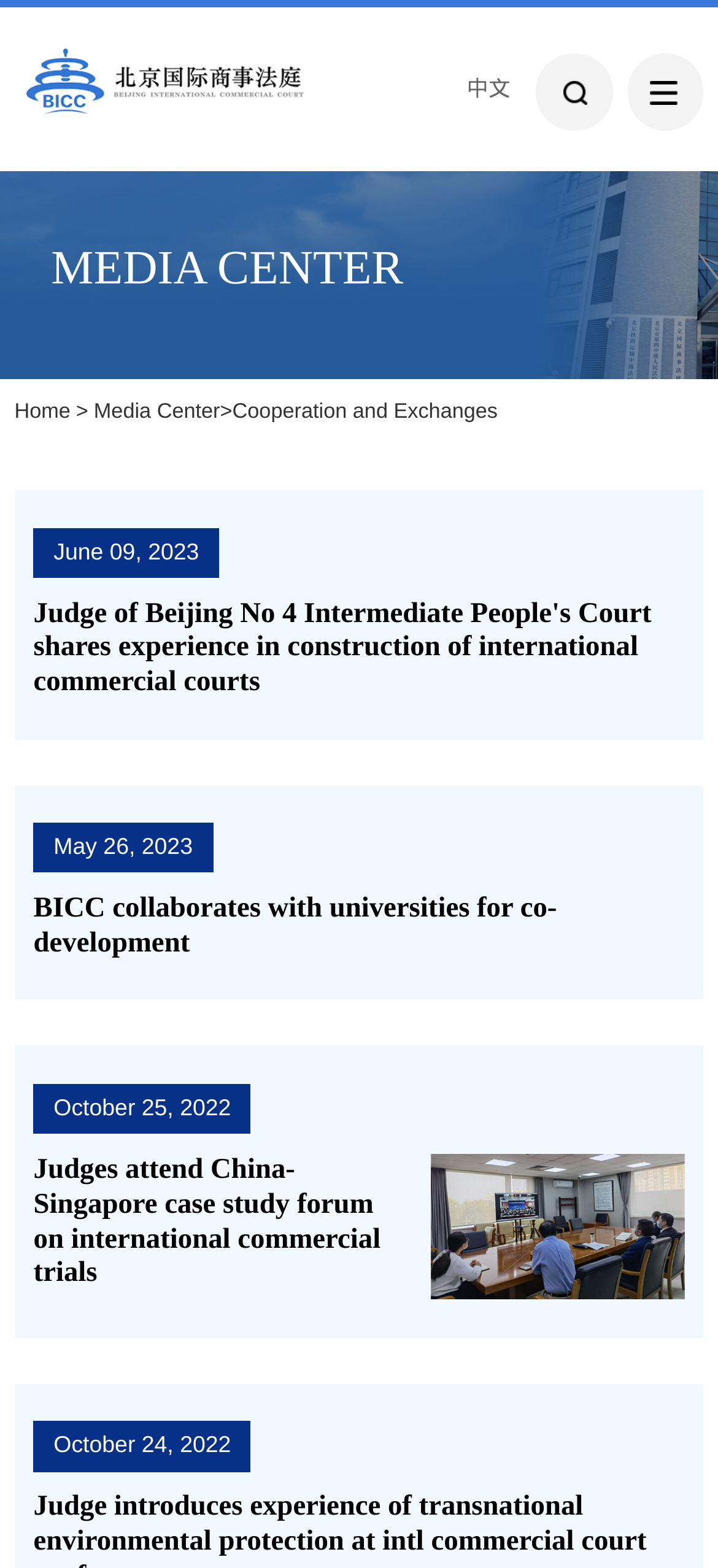What is the title of the first news?
Using the image as a reference, give a one-word or short phrase answer.

Judge of Beijing No 4 Intermediate People's Court shares experience in construction of international commercial courts